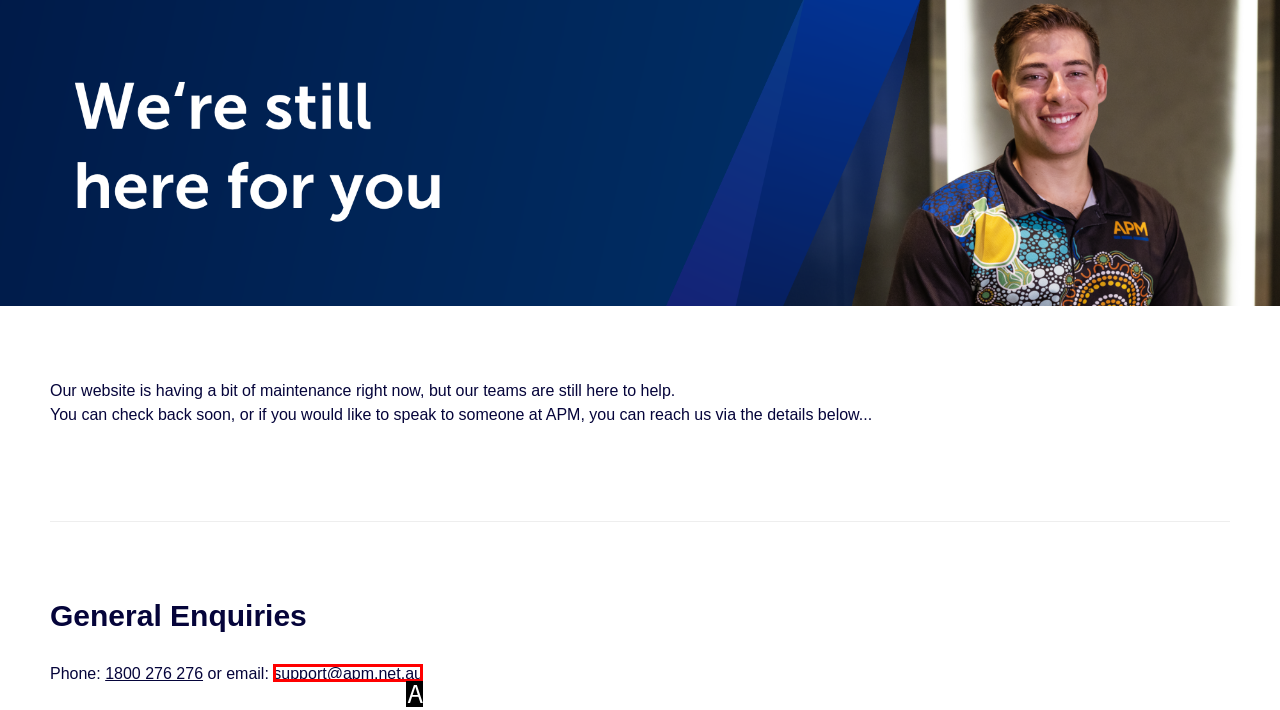Identify which option matches the following description: support@apm.net.au
Answer by giving the letter of the correct option directly.

A